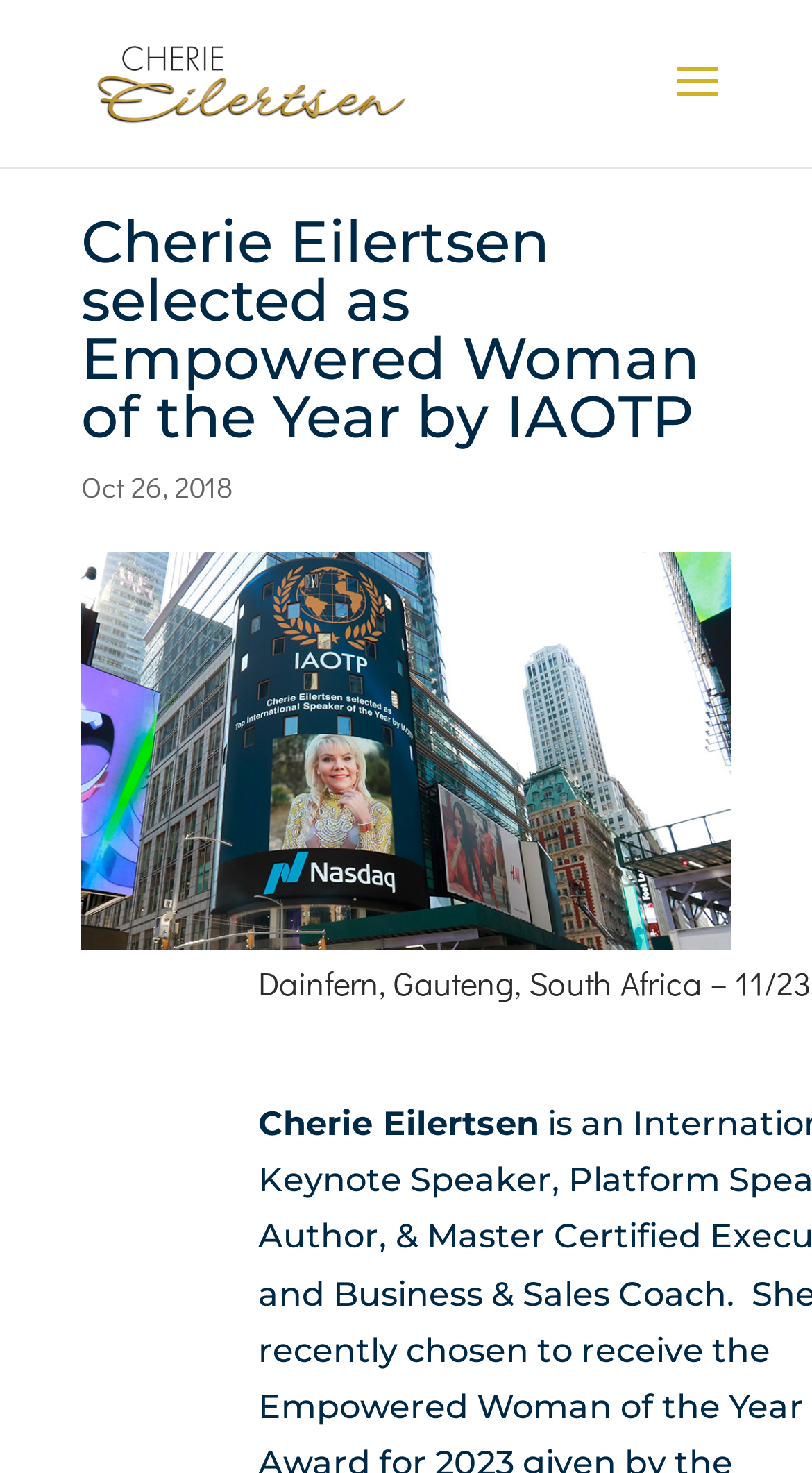Give a concise answer using only one word or phrase for this question:
What is the name of the person on the webpage?

Cherie Eilertsen